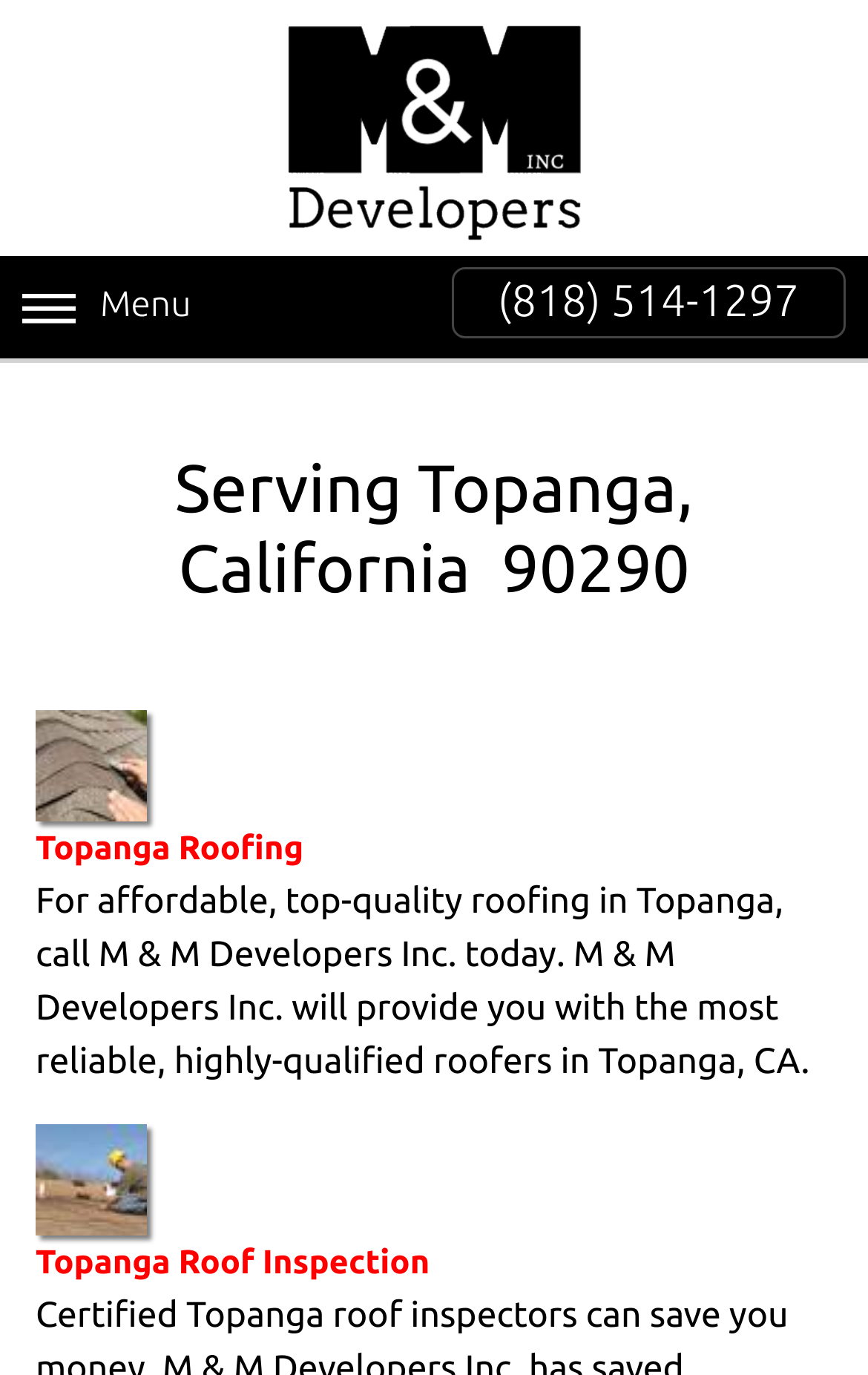What is the phone number to contact M & M Developers Inc.?
Refer to the image and provide a thorough answer to the question.

I found the phone number by looking at the link element with the text '(818) 514-1297' which is located at the top of the page, indicating it's a contact information.